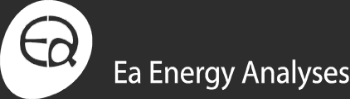What is the focus of Ea Energy Analyses?
Please answer the question with a detailed response using the information from the screenshot.

The caption explains that Ea Energy Analyses is a company dedicated to energy analysis and consultancy, providing detailed insights and analyses in the energy sector, which indicates that the company's primary focus is on energy analysis and consultancy.